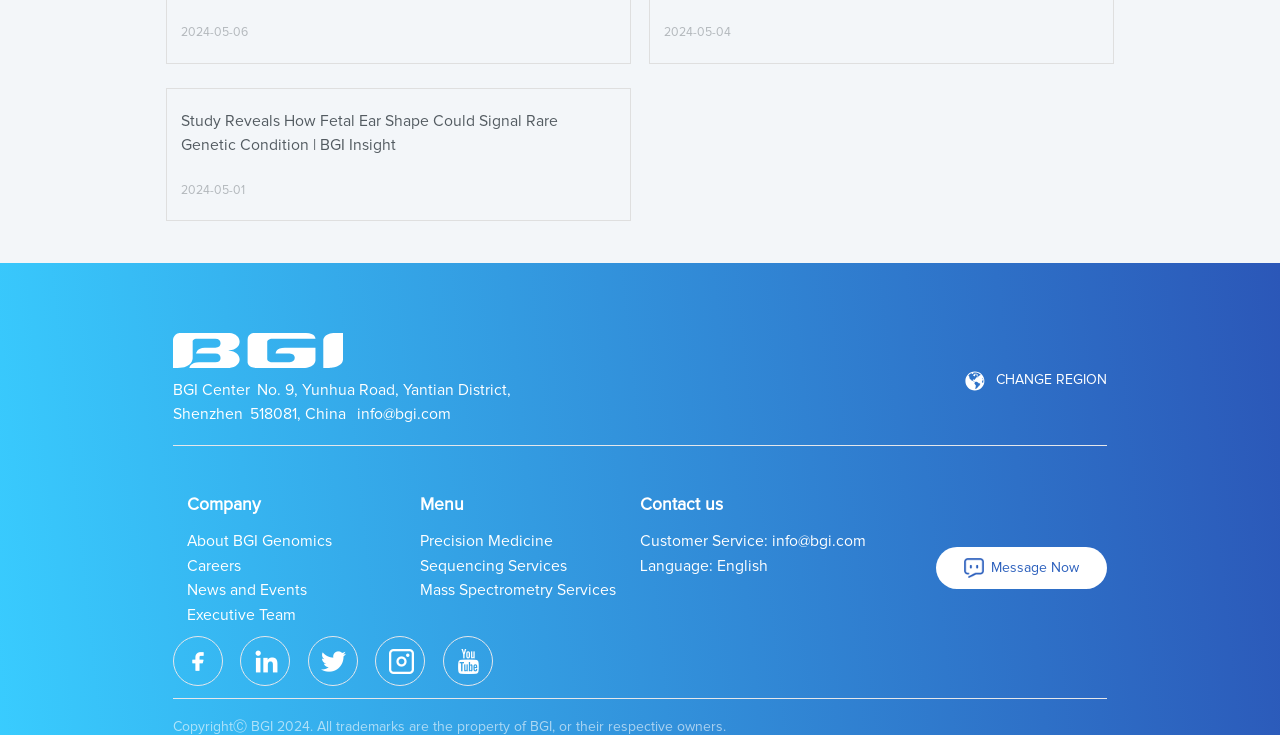Please examine the image and answer the question with a detailed explanation:
What is the email address for customer service?

The email address for customer service is mentioned in the StaticText element under the 'Contact us' heading. It is 'info@bgi.com'.